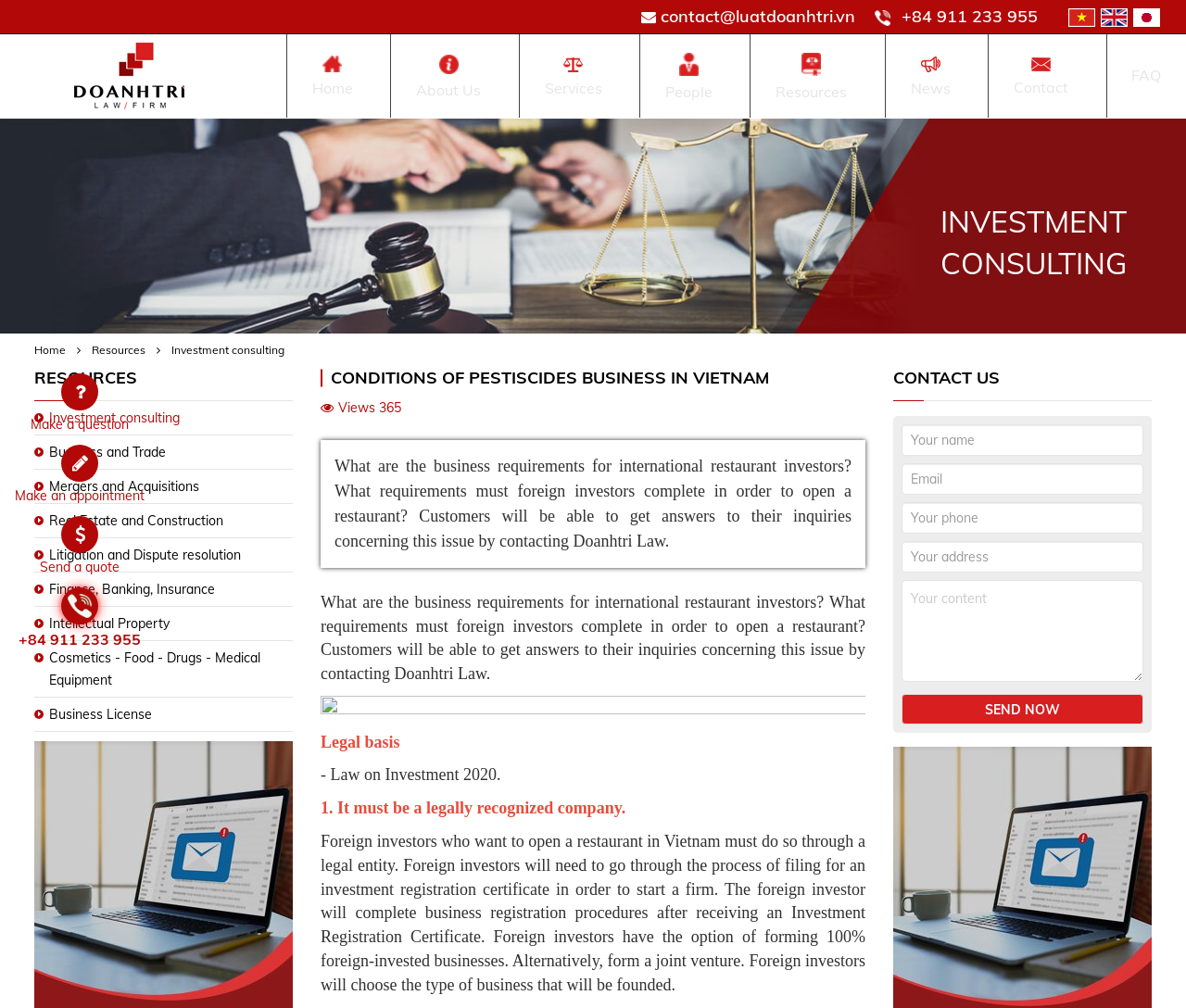Identify the bounding box coordinates of the region that should be clicked to execute the following instruction: "View resources".

[0.041, 0.406, 0.152, 0.423]